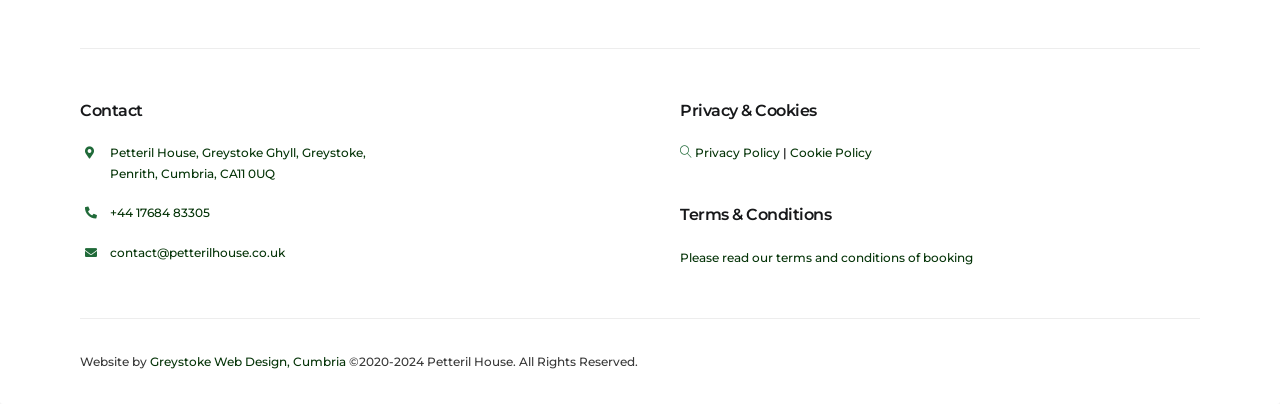Find the bounding box of the element with the following description: "+44 17684 83305". The coordinates must be four float numbers between 0 and 1, formatted as [left, top, right, bottom].

[0.086, 0.508, 0.164, 0.546]